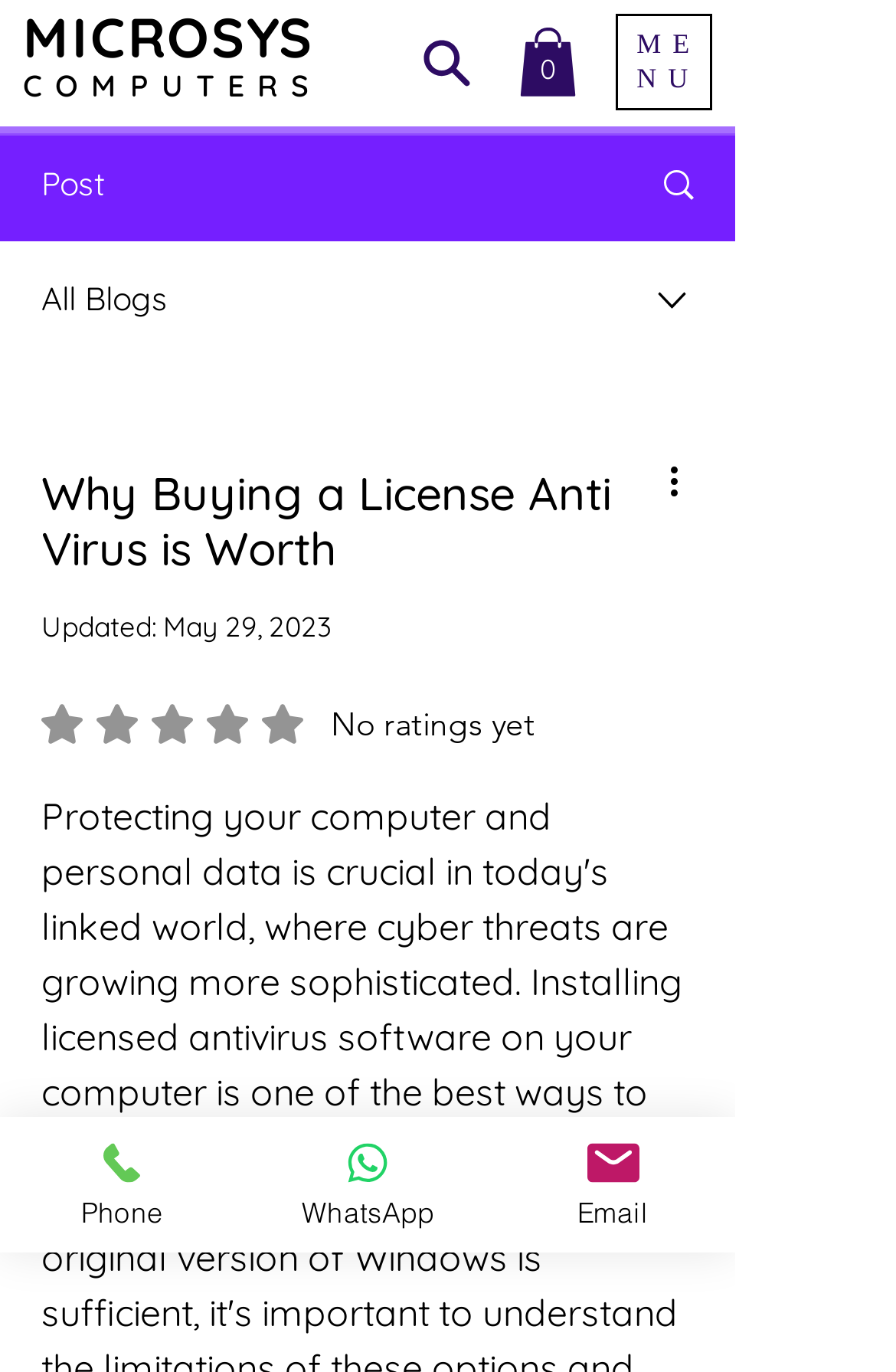Find the bounding box coordinates of the clickable area that will achieve the following instruction: "Open the navigation menu".

[0.687, 0.01, 0.795, 0.08]